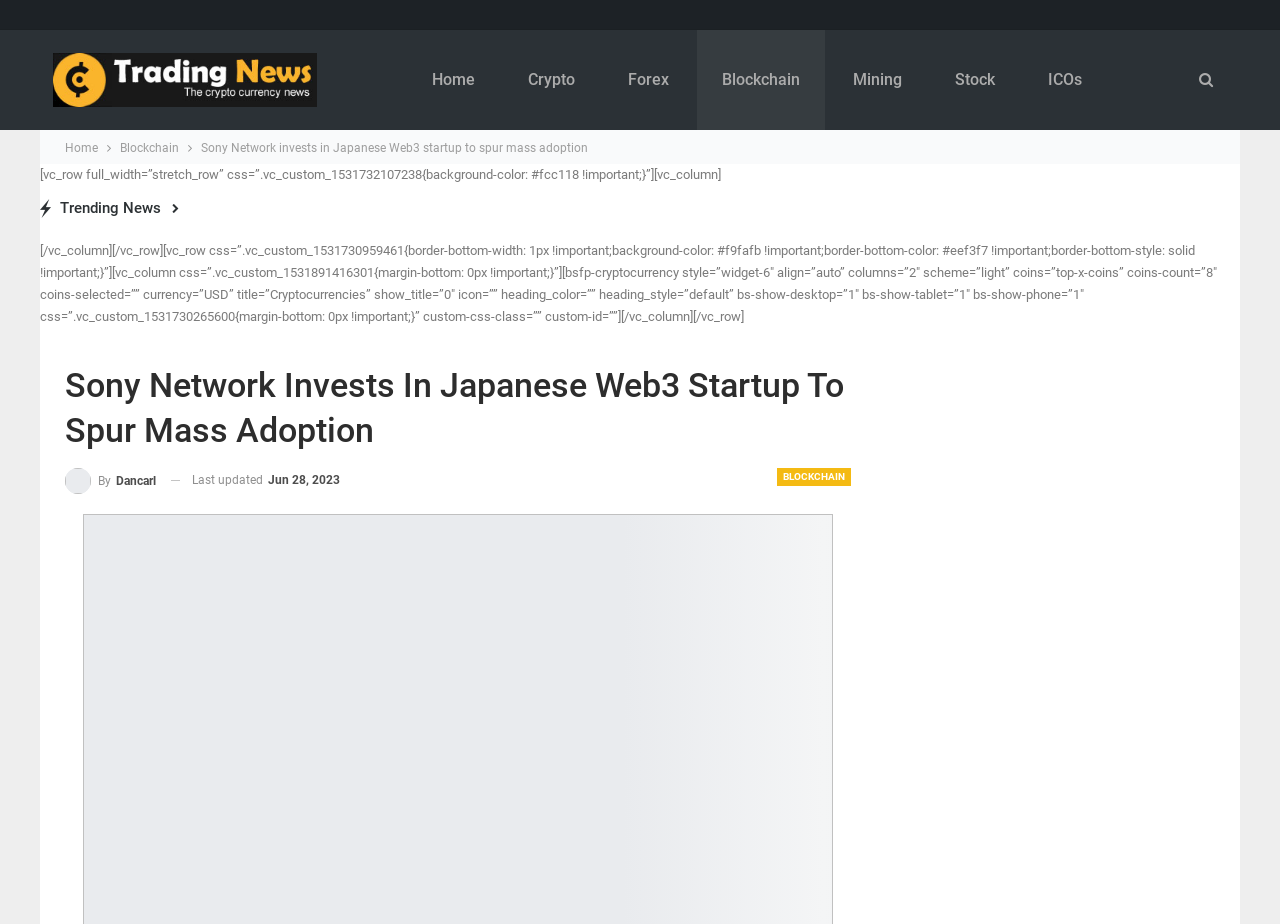Can you specify the bounding box coordinates of the area that needs to be clicked to fulfill the following instruction: "Click on the 'Home' link"?

[0.318, 0.032, 0.391, 0.141]